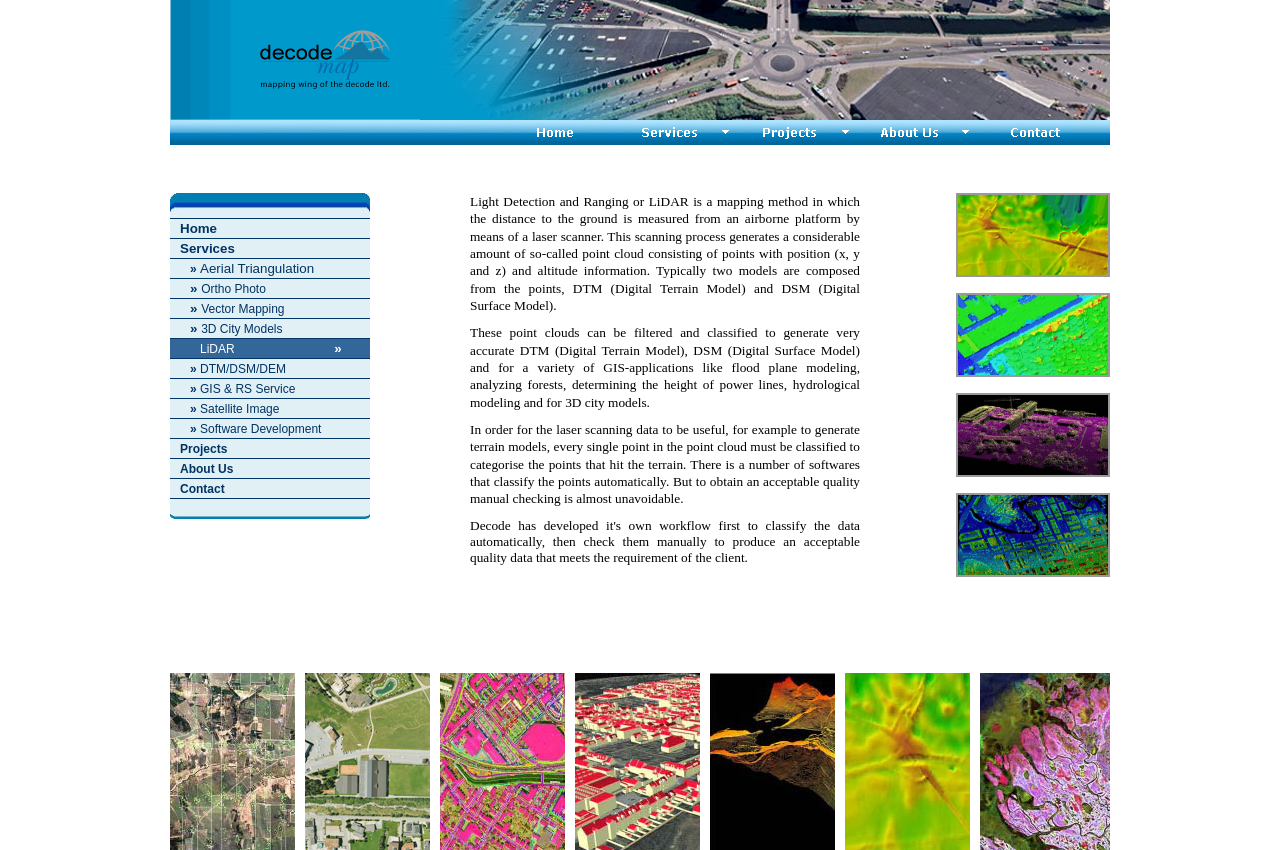Can you specify the bounding box coordinates for the region that should be clicked to fulfill this instruction: "Explore 3D City Models".

[0.157, 0.378, 0.221, 0.395]